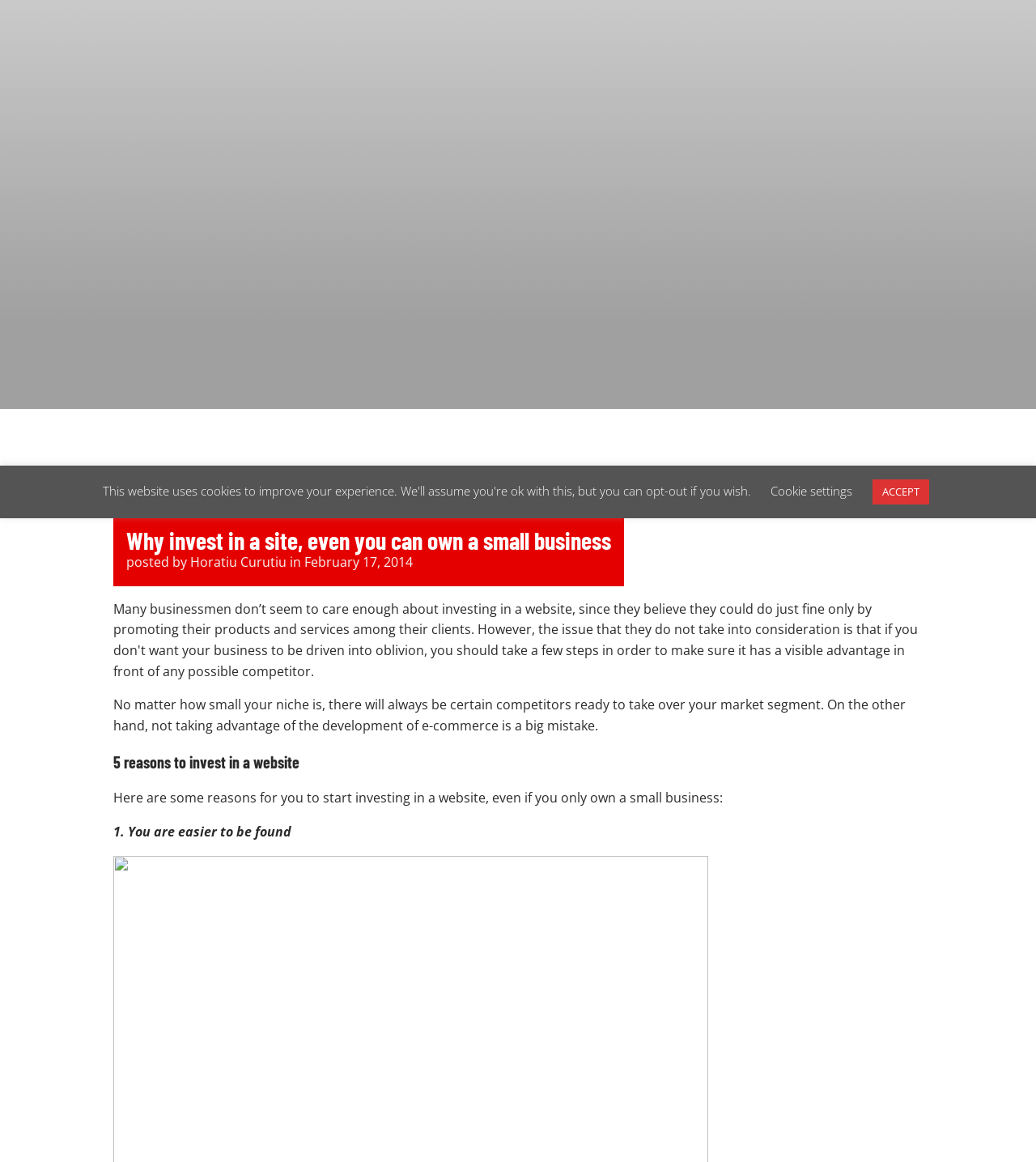From the given element description: "ACCEPT", find the bounding box for the UI element. Provide the coordinates as four float numbers between 0 and 1, in the order [left, top, right, bottom].

[0.842, 0.413, 0.897, 0.434]